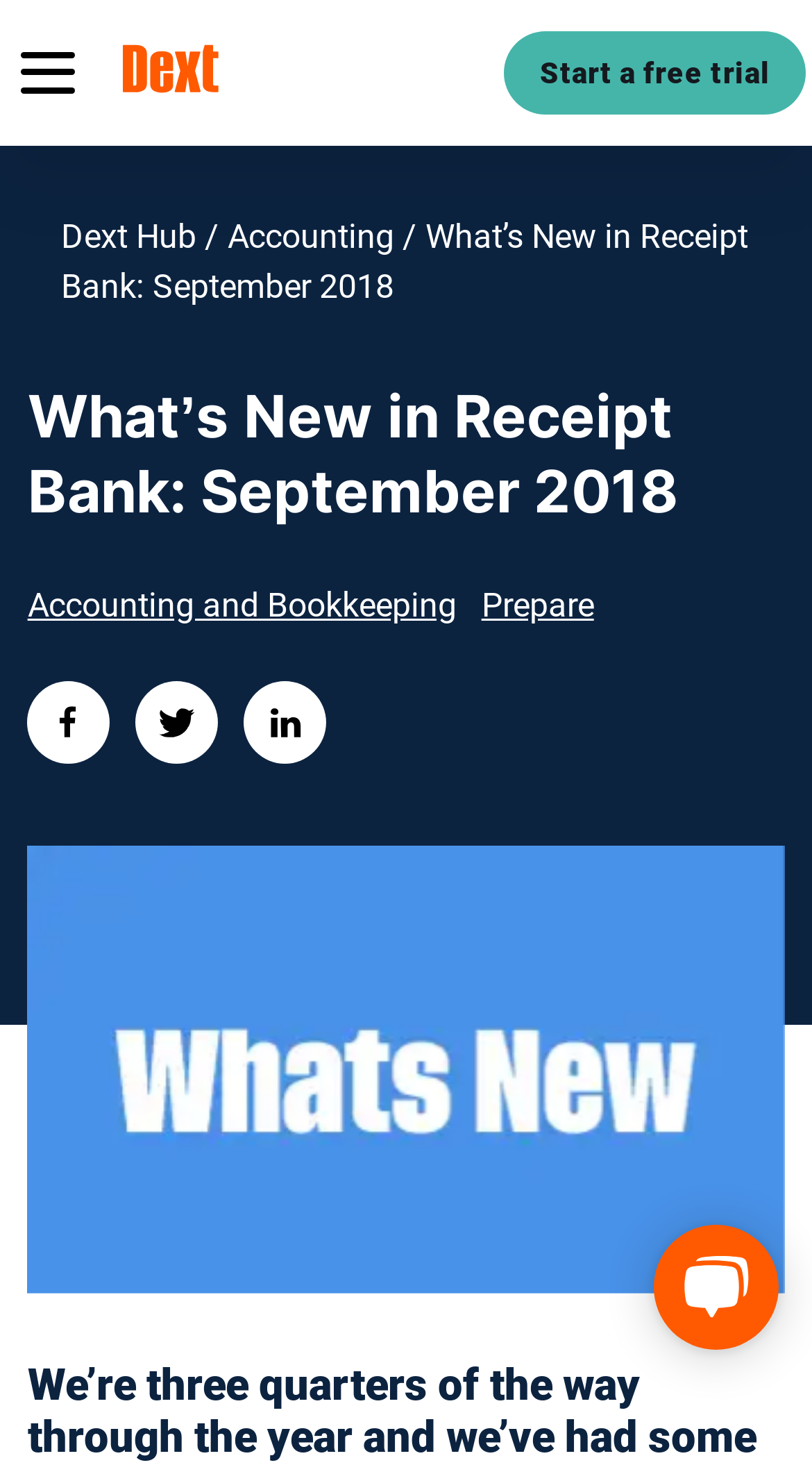What type of profession is related to the content of this webpage?
Could you answer the question with a detailed and thorough explanation?

I determined the answer by examining the links 'Accounting and Bookkeeping' and '/ Accounting', which indicate that the content of this webpage is related to the profession of 'Accounting'.